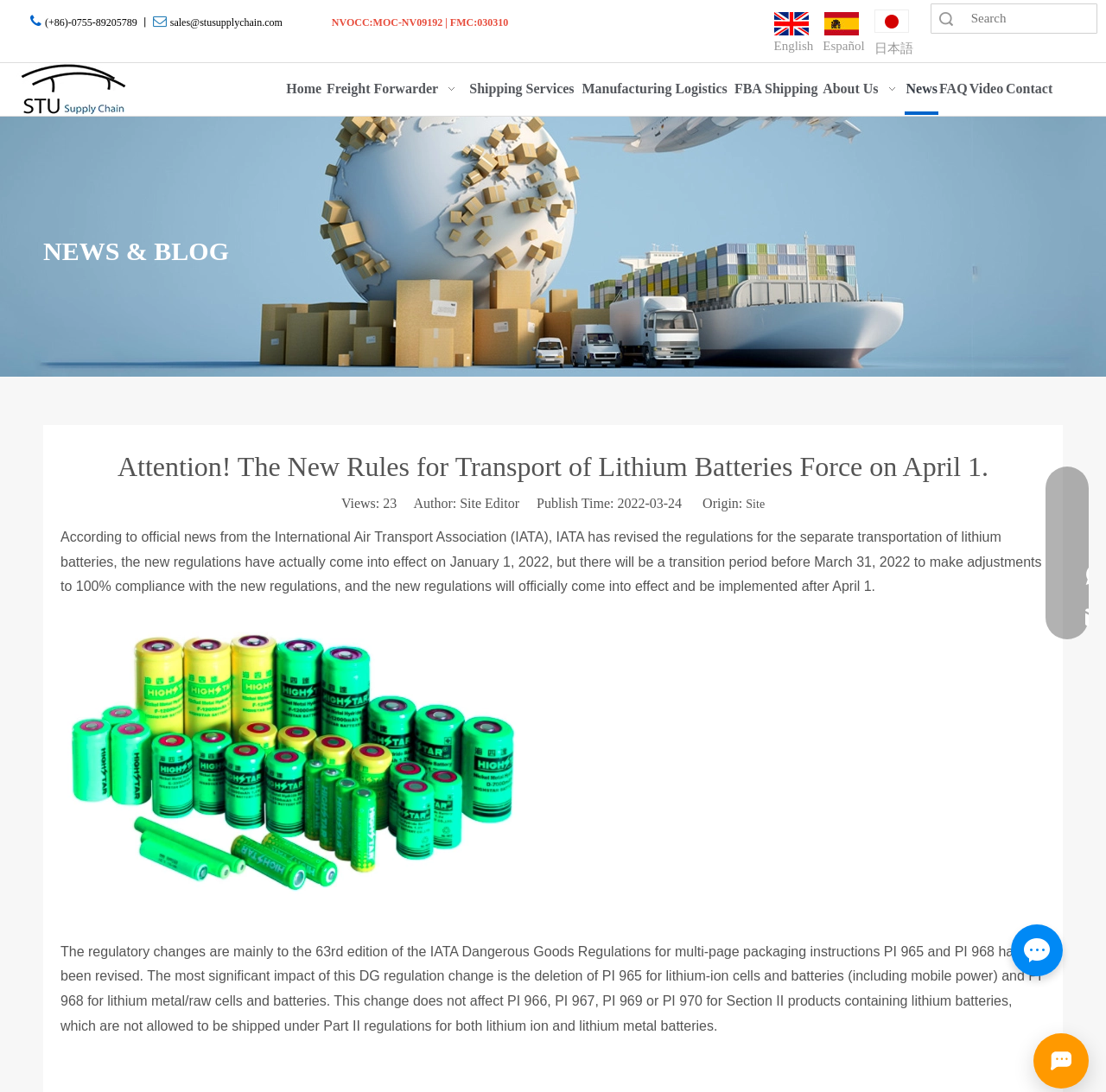Identify the bounding box coordinates of the element to click to follow this instruction: 'Switch to English'. Ensure the coordinates are four float values between 0 and 1, provided as [left, top, right, bottom].

[0.7, 0.011, 0.735, 0.053]